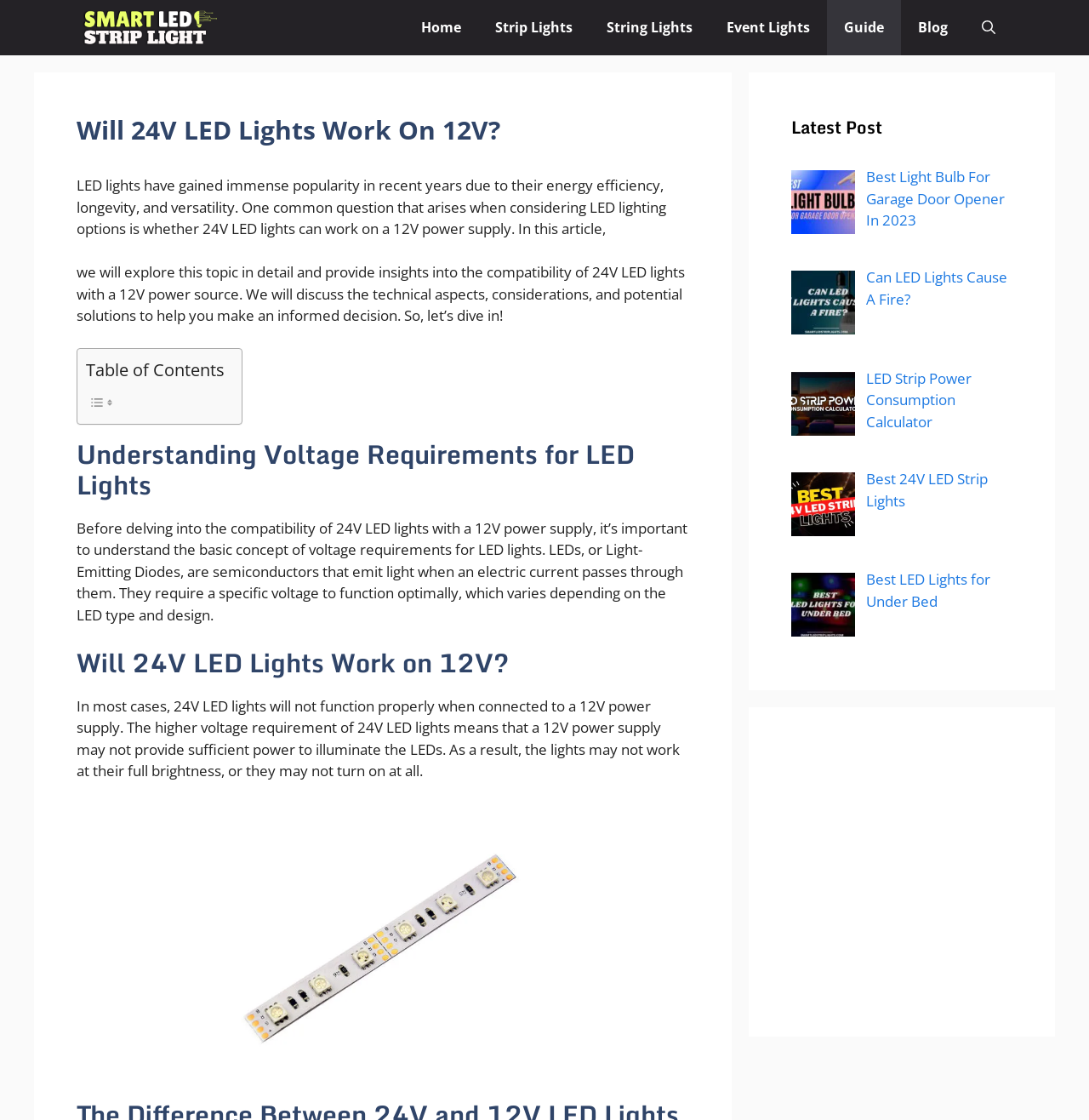Can you pinpoint the bounding box coordinates for the clickable element required for this instruction: "Click on the 'Best Smart LED Strip Lights' link"? The coordinates should be four float numbers between 0 and 1, i.e., [left, top, right, bottom].

[0.07, 0.0, 0.2, 0.049]